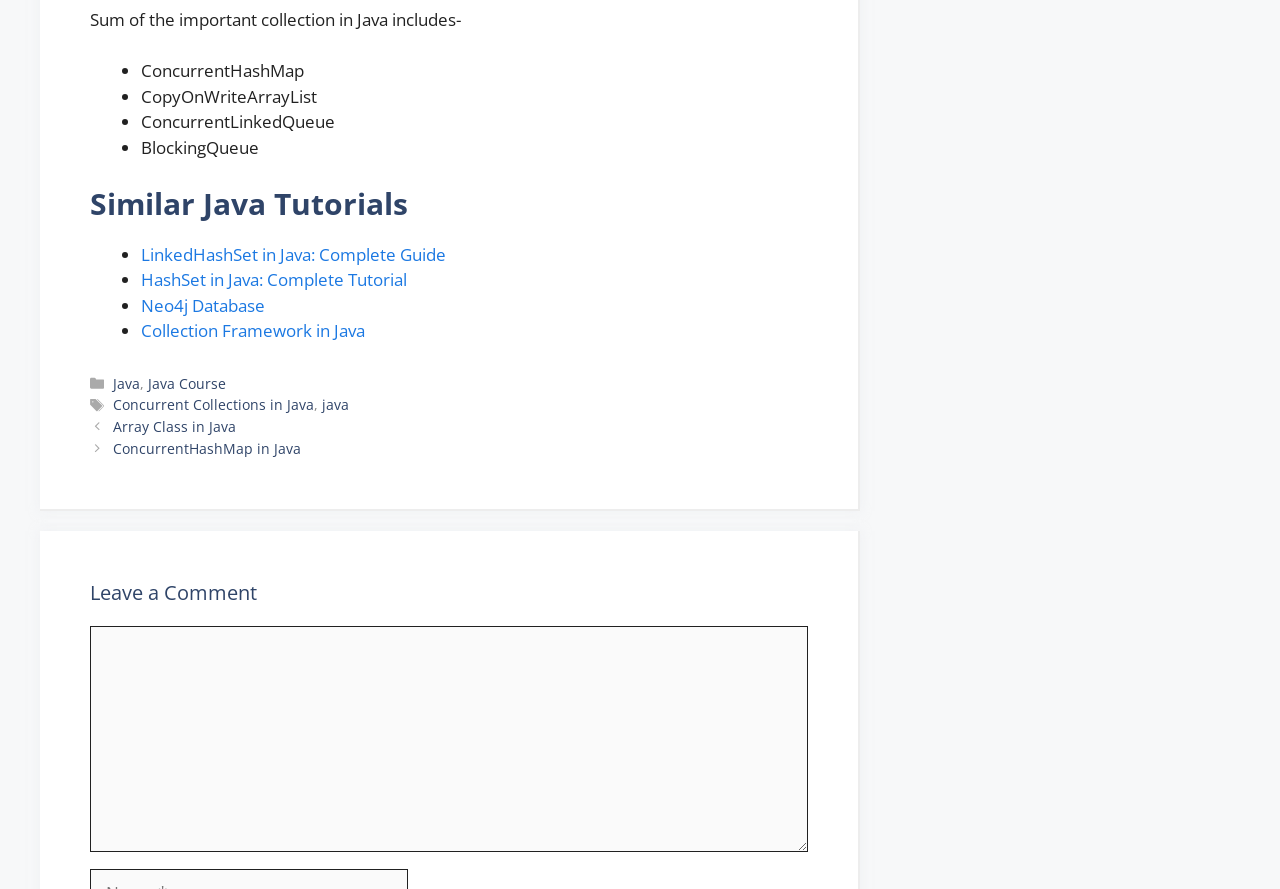What is the category of the current webpage?
Provide a comprehensive and detailed answer to the question.

The category of the current webpage is Java, which is indicated by the link element 'Java' with bounding box coordinates [0.088, 0.42, 0.109, 0.442] in the footer section.